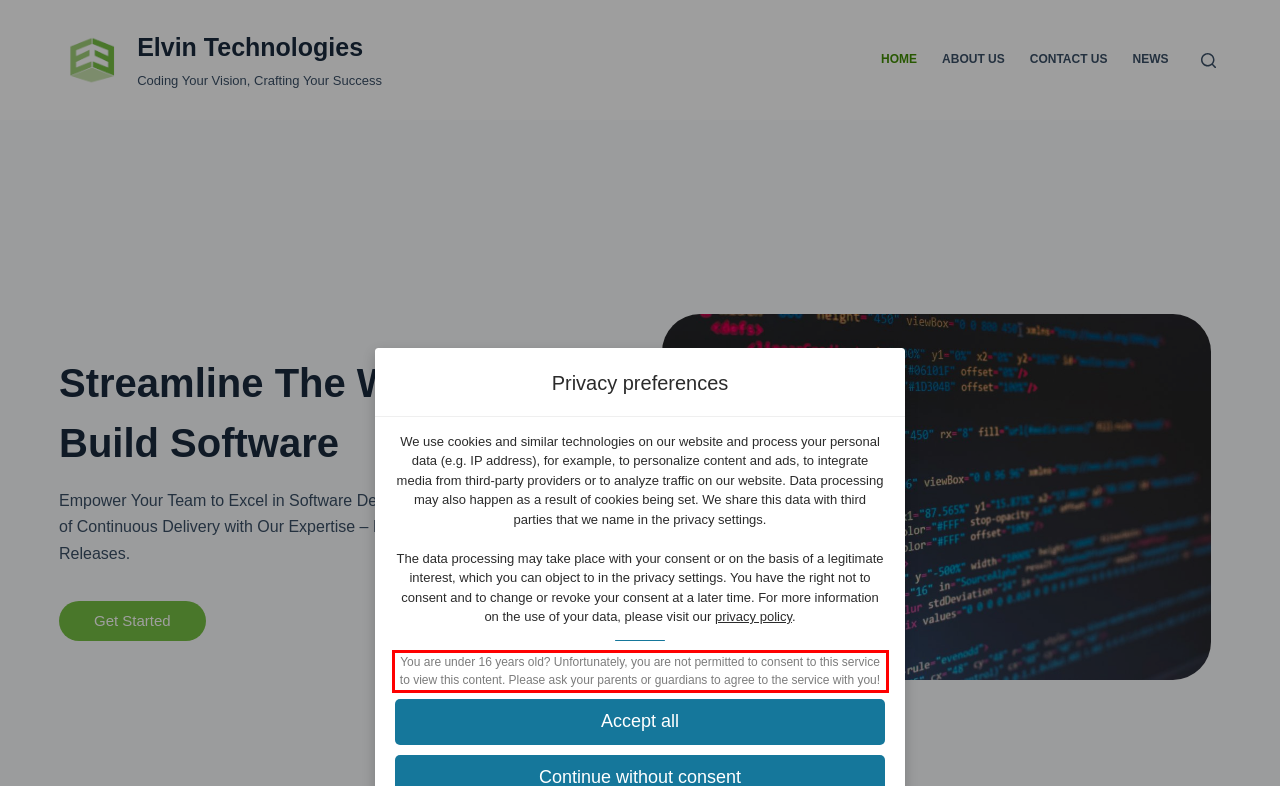You have a webpage screenshot with a red rectangle surrounding a UI element. Extract the text content from within this red bounding box.

You are under 16 years old? Unfortunately, you are not permitted to consent to this service to view this content. Please ask your parents or guardians to agree to the service with you!